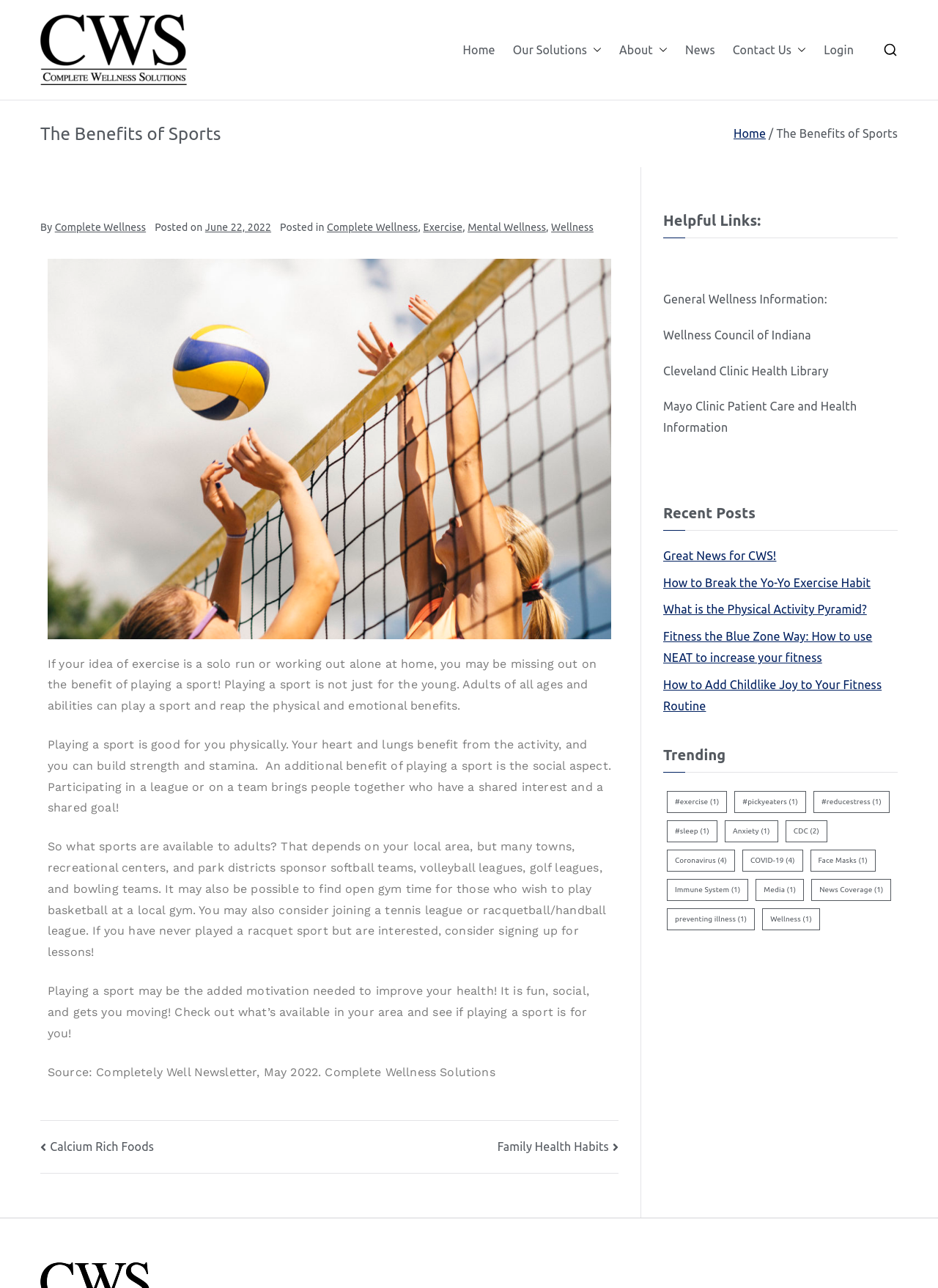With reference to the screenshot, provide a detailed response to the question below:
How many categories are there in the 'Trending' section?

I found the 'Trending' section by looking at the heading element with the ID 71, which has the text content 'Trending'. Below this heading, I found seven link elements with IDs 107, 108, 109, 110, 111, 112, and 113, which are likely to be the trending categories. Therefore, there are 7 categories in the 'Trending' section.